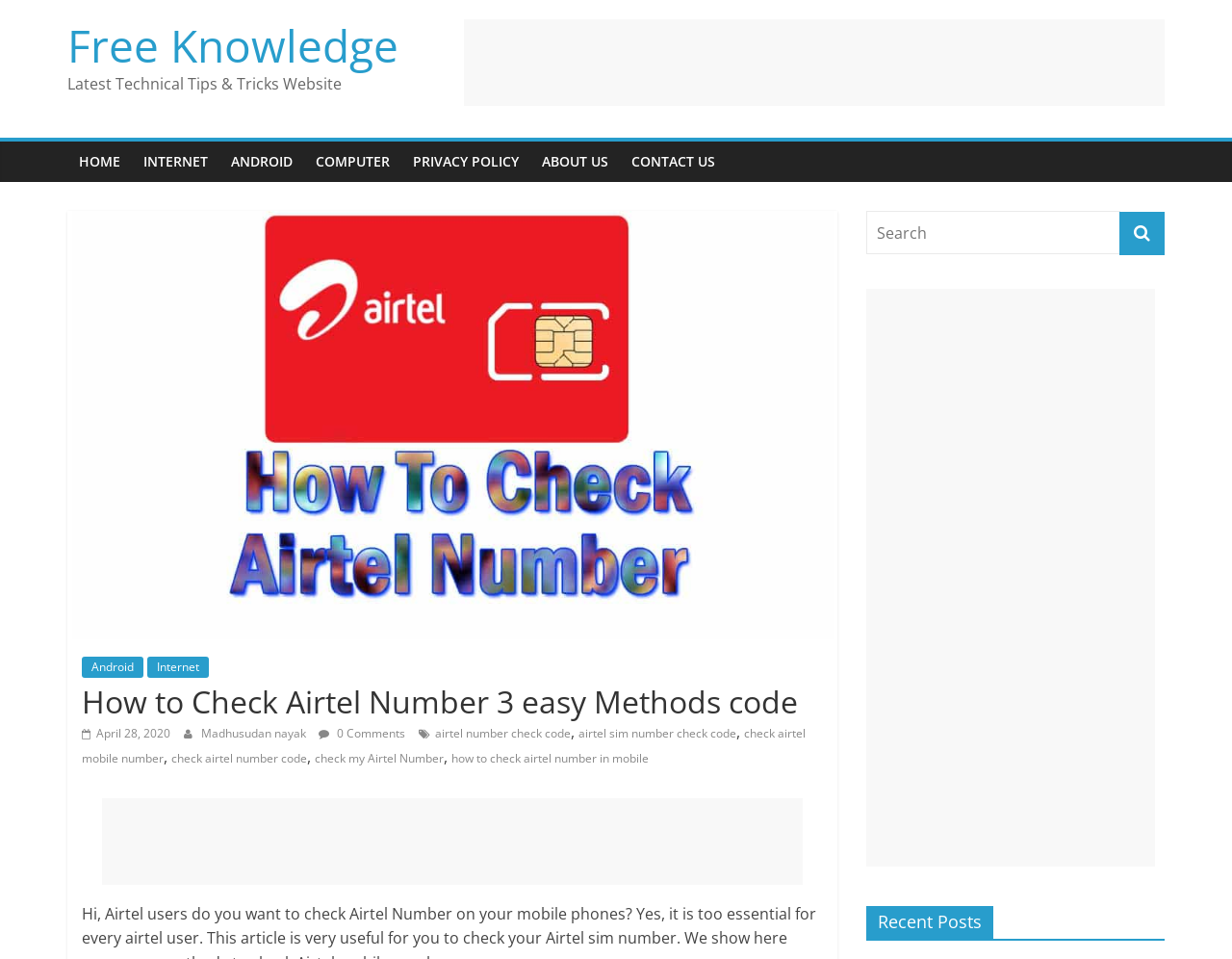Please identify the primary heading on the webpage and return its text.

How to Check Airtel Number 3 easy Methods code